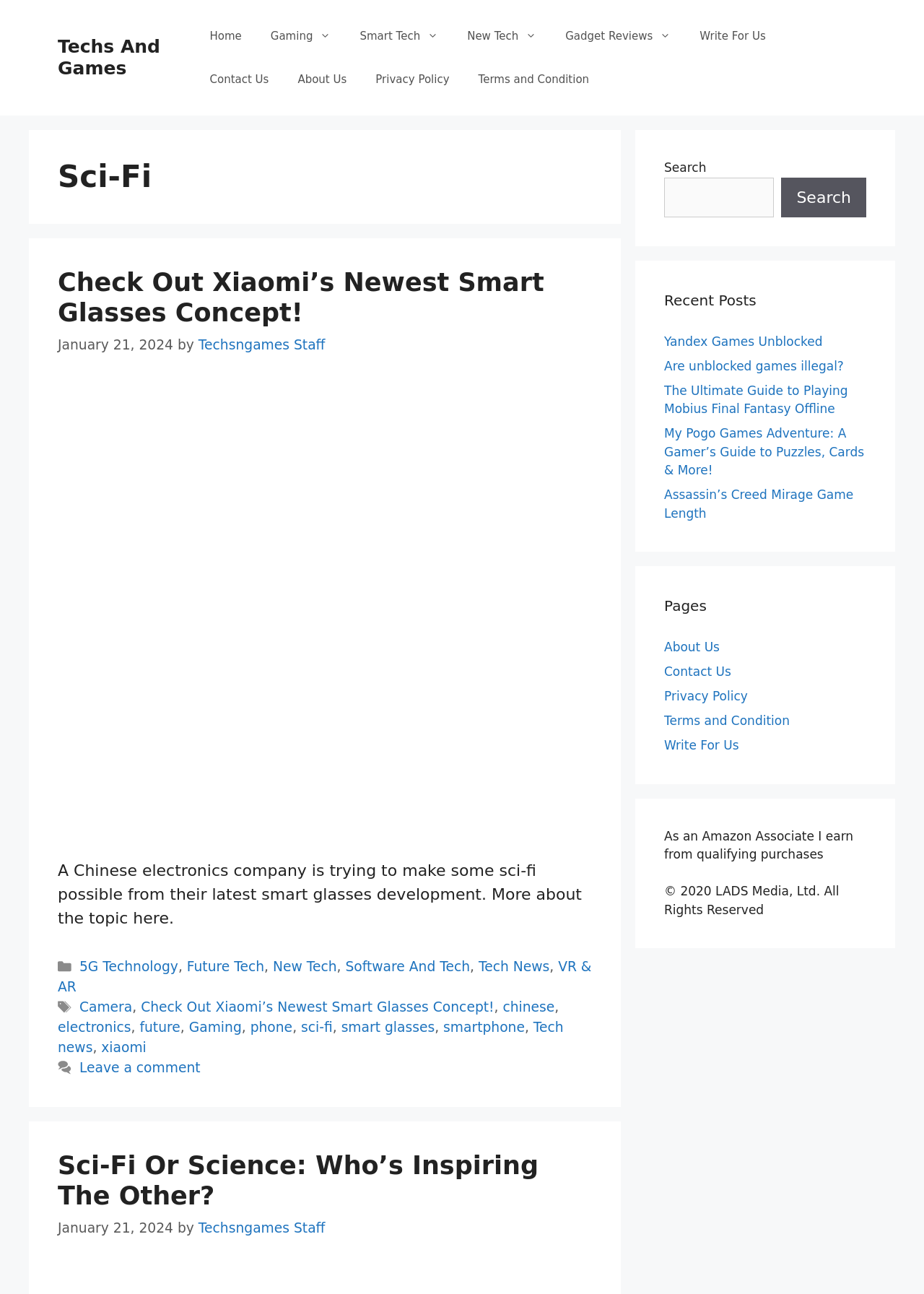Identify the bounding box for the element characterized by the following description: "future".

[0.151, 0.788, 0.195, 0.8]